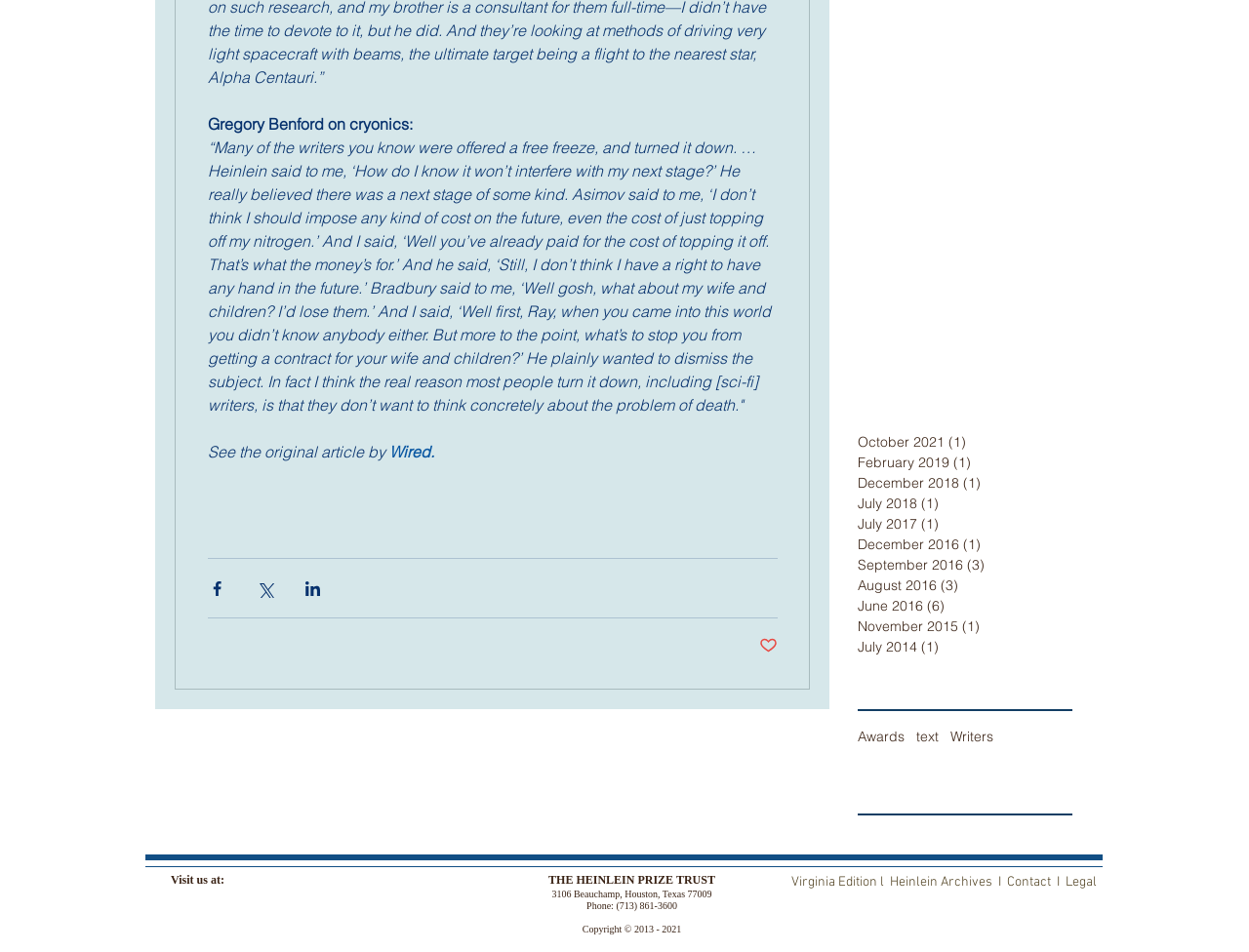How many social media platforms are listed in the 'Follow Us' section?
Answer the question with as much detail as you can, using the image as a reference.

The 'Follow Us' section lists three social media platforms: Facebook, Twitter, and Google+.